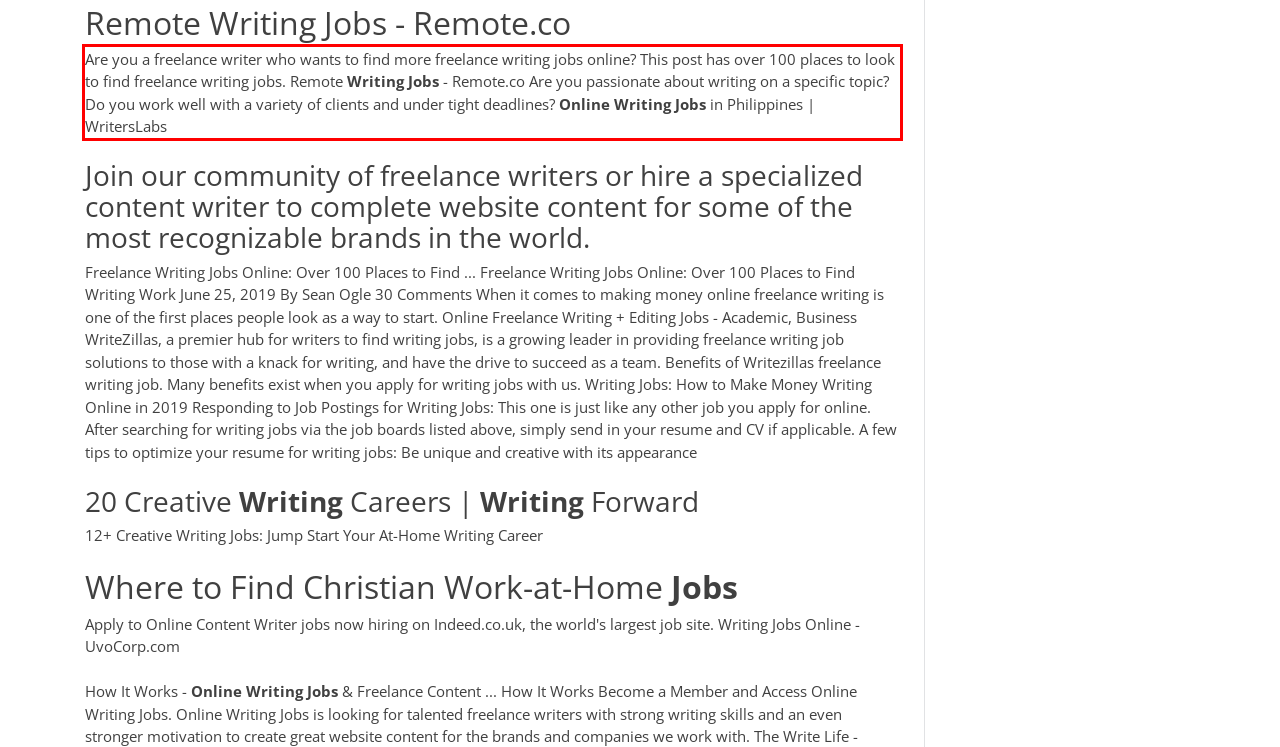The screenshot provided shows a webpage with a red bounding box. Apply OCR to the text within this red bounding box and provide the extracted content.

Are you a freelance writer who wants to find more freelance writing jobs online? This post has over 100 places to look to find freelance writing jobs. Remote Writing Jobs - Remote.co Are you passionate about writing on a specific topic? Do you work well with a variety of clients and under tight deadlines? Online Writing Jobs in Philippines | WritersLabs